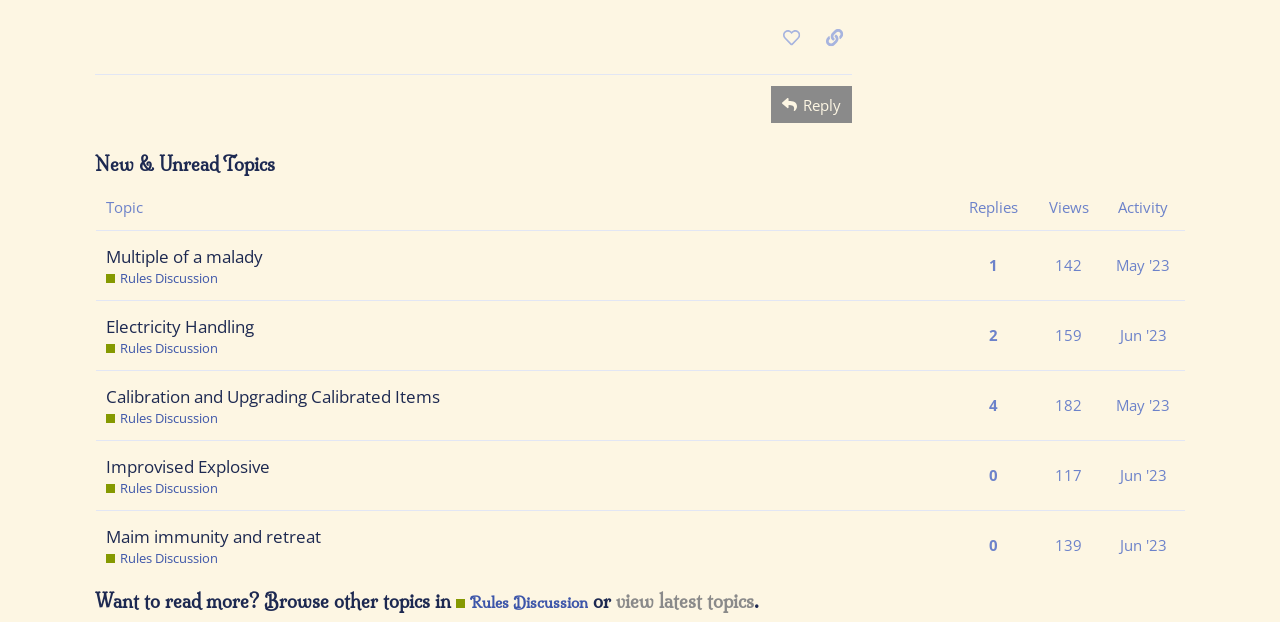Please determine the bounding box of the UI element that matches this description: Reply. The coordinates should be given as (top-left x, top-left y, bottom-right x, bottom-right y), with all values between 0 and 1.

[0.602, 0.138, 0.666, 0.198]